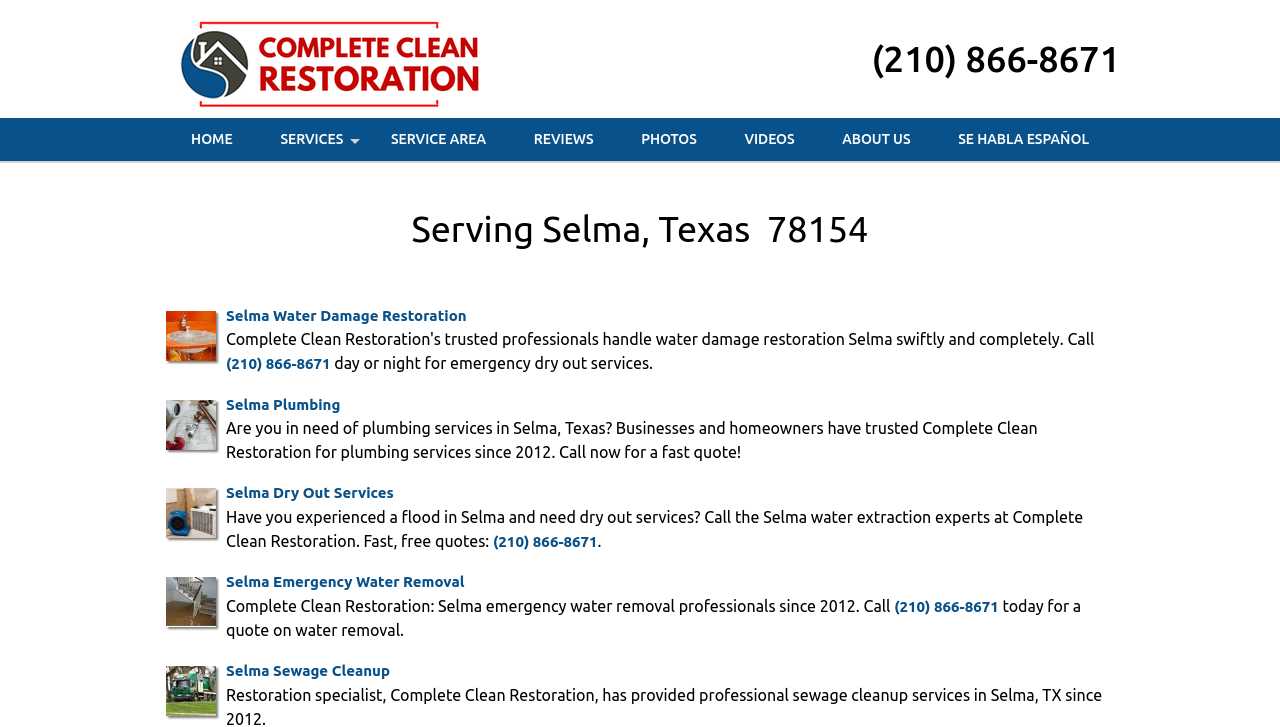What is the phone number on the webpage?
Please answer the question with as much detail as possible using the screenshot.

I found the phone number by looking at the heading element with the text '(210) 866-8671' and also by checking the link elements with the same text.